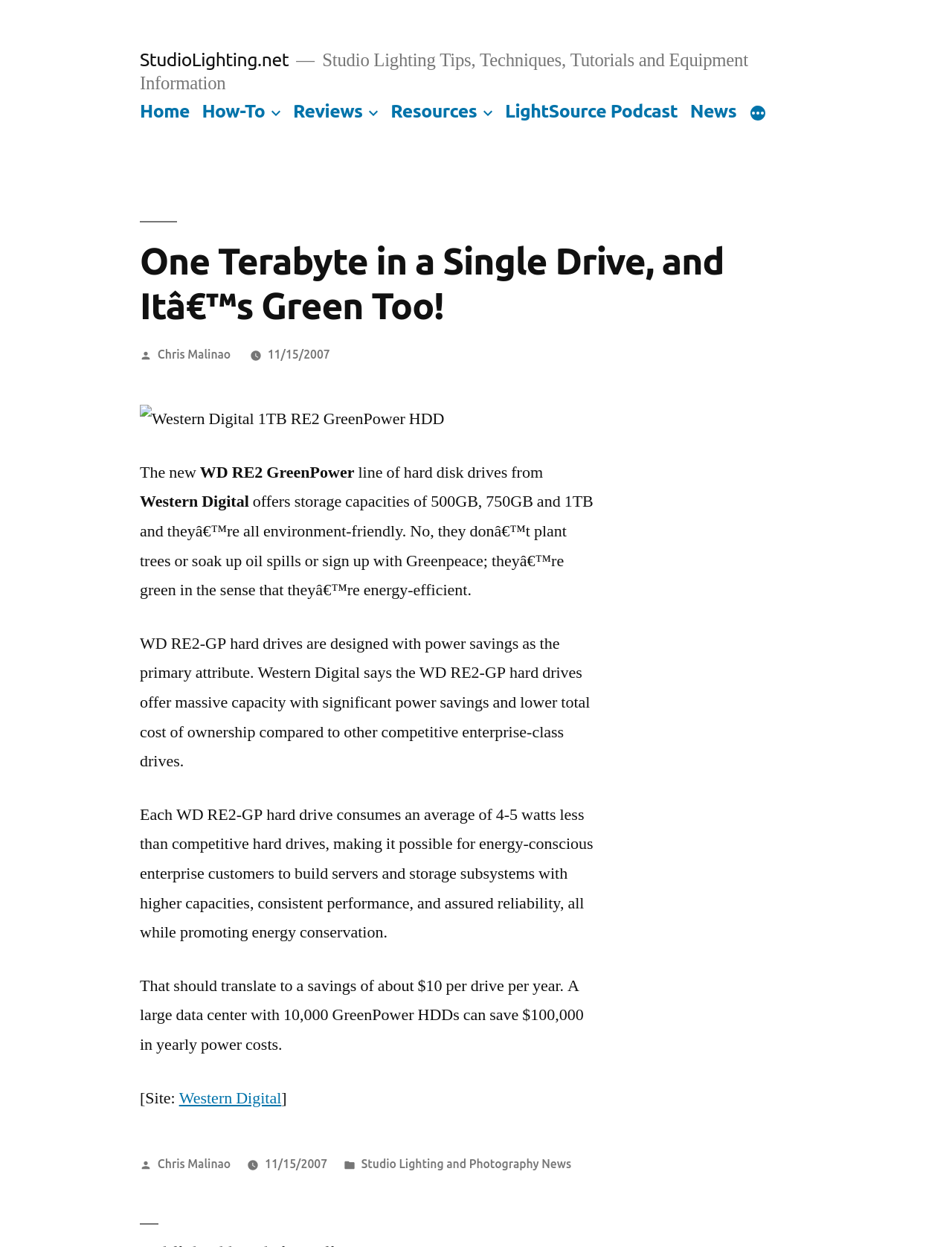Locate the bounding box coordinates of the element to click to perform the following action: 'Click on Reviews'. The coordinates should be given as four float values between 0 and 1, in the form of [left, top, right, bottom].

[0.308, 0.081, 0.381, 0.097]